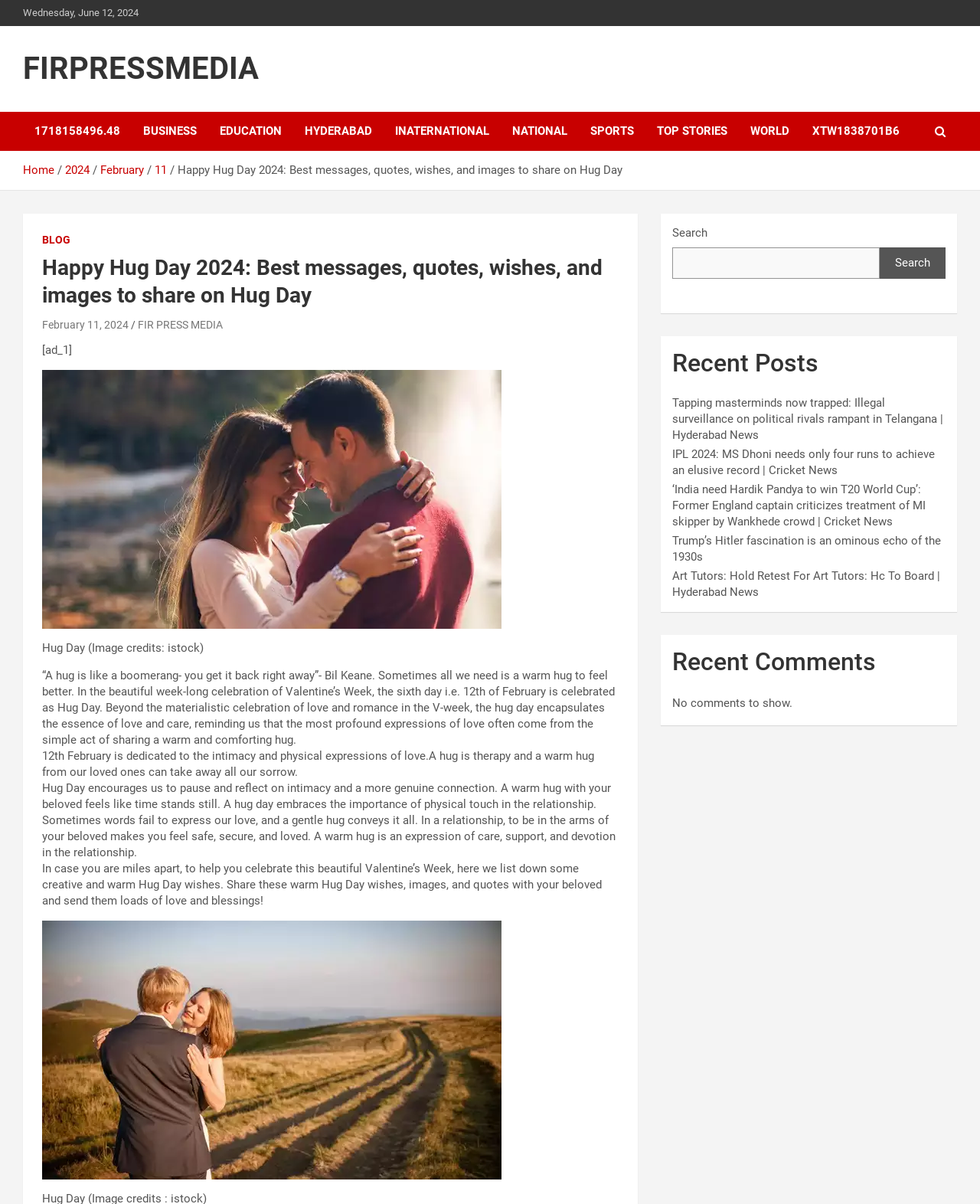Identify the bounding box of the UI component described as: "World".

[0.754, 0.093, 0.817, 0.125]